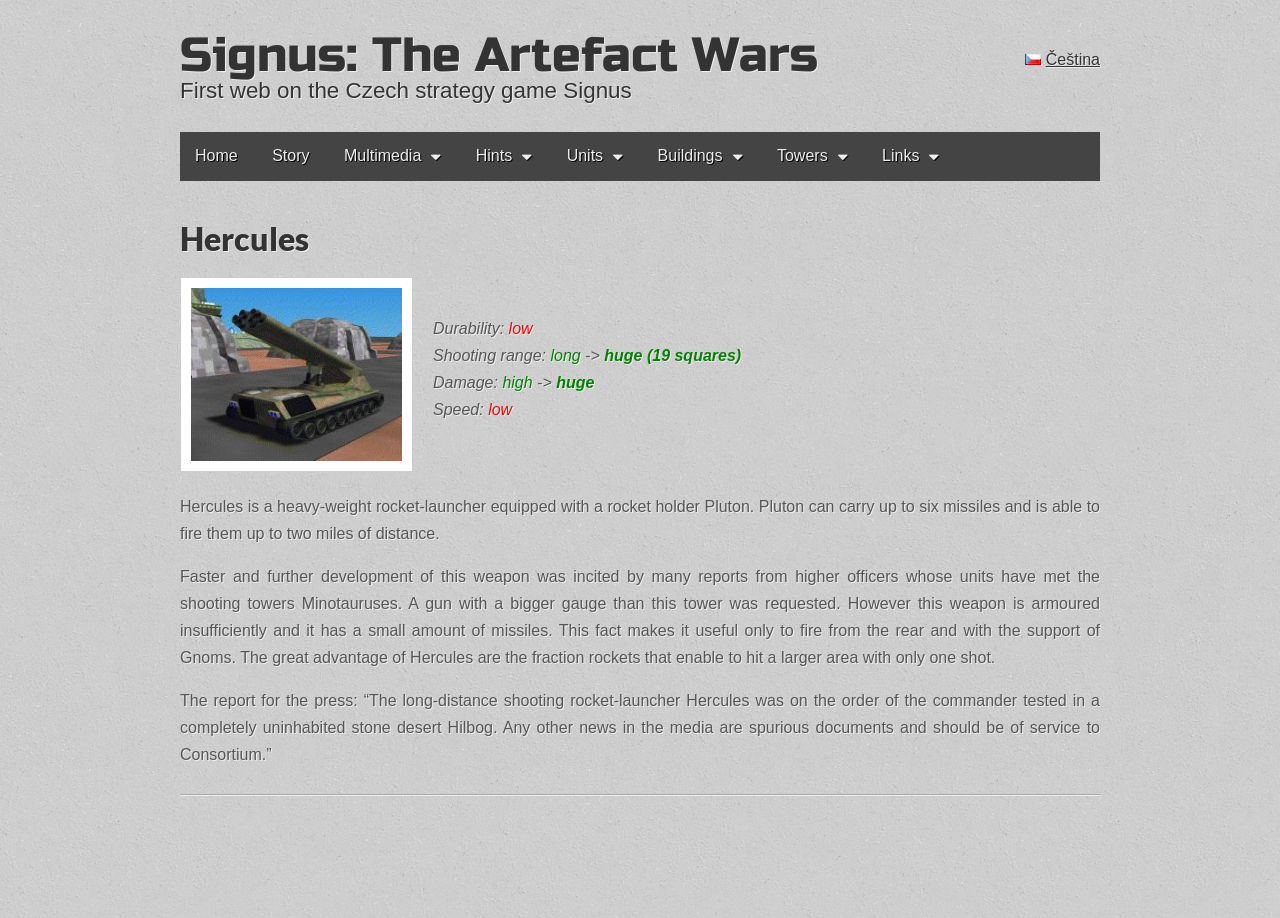Locate the bounding box coordinates of the element that should be clicked to fulfill the instruction: "Click on the 'Multimedia' link".

[0.257, 0.144, 0.356, 0.197]